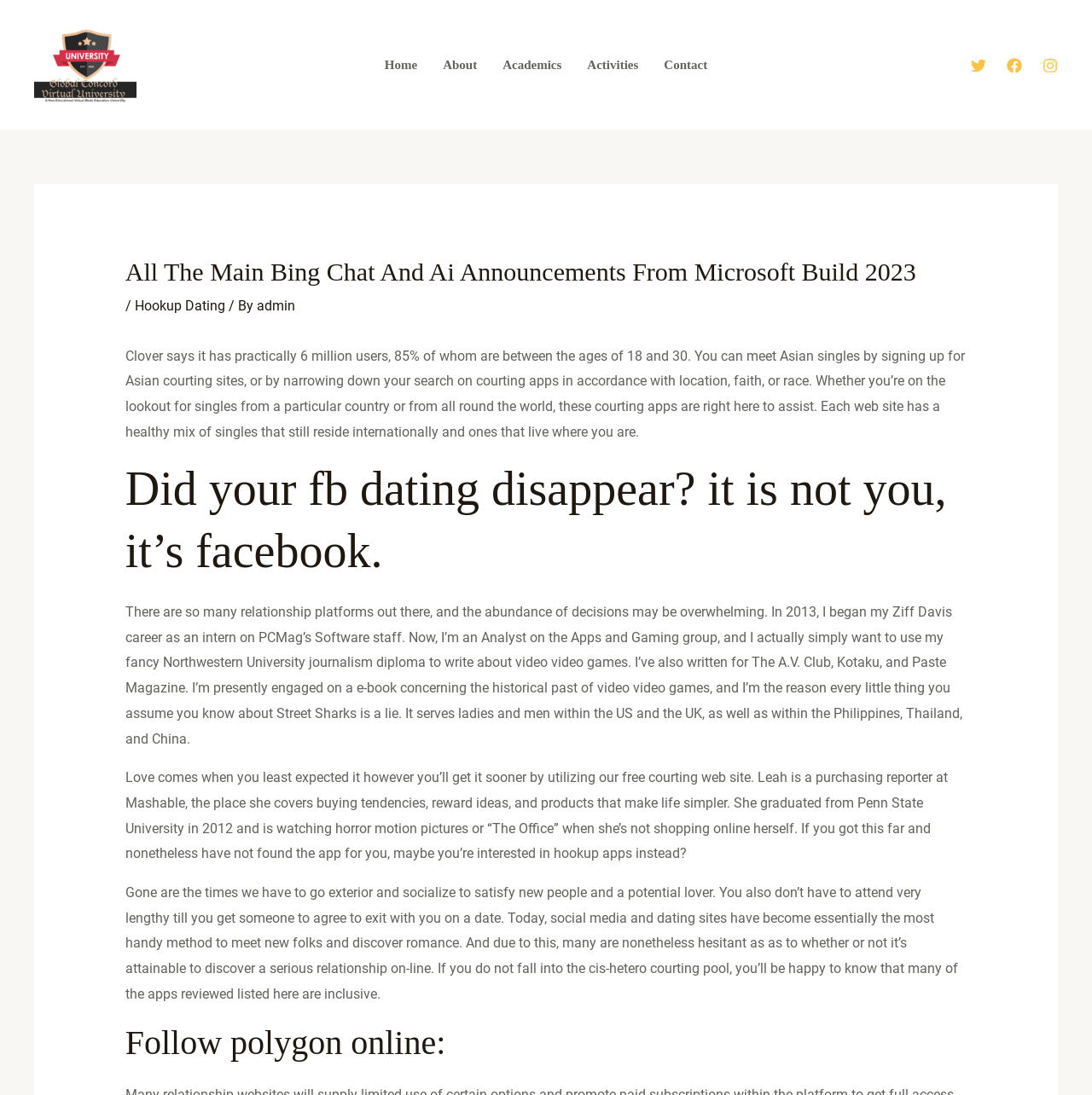Find the bounding box coordinates of the element to click in order to complete the given instruction: "Click on the 'Home' link."

[0.341, 0.022, 0.394, 0.097]